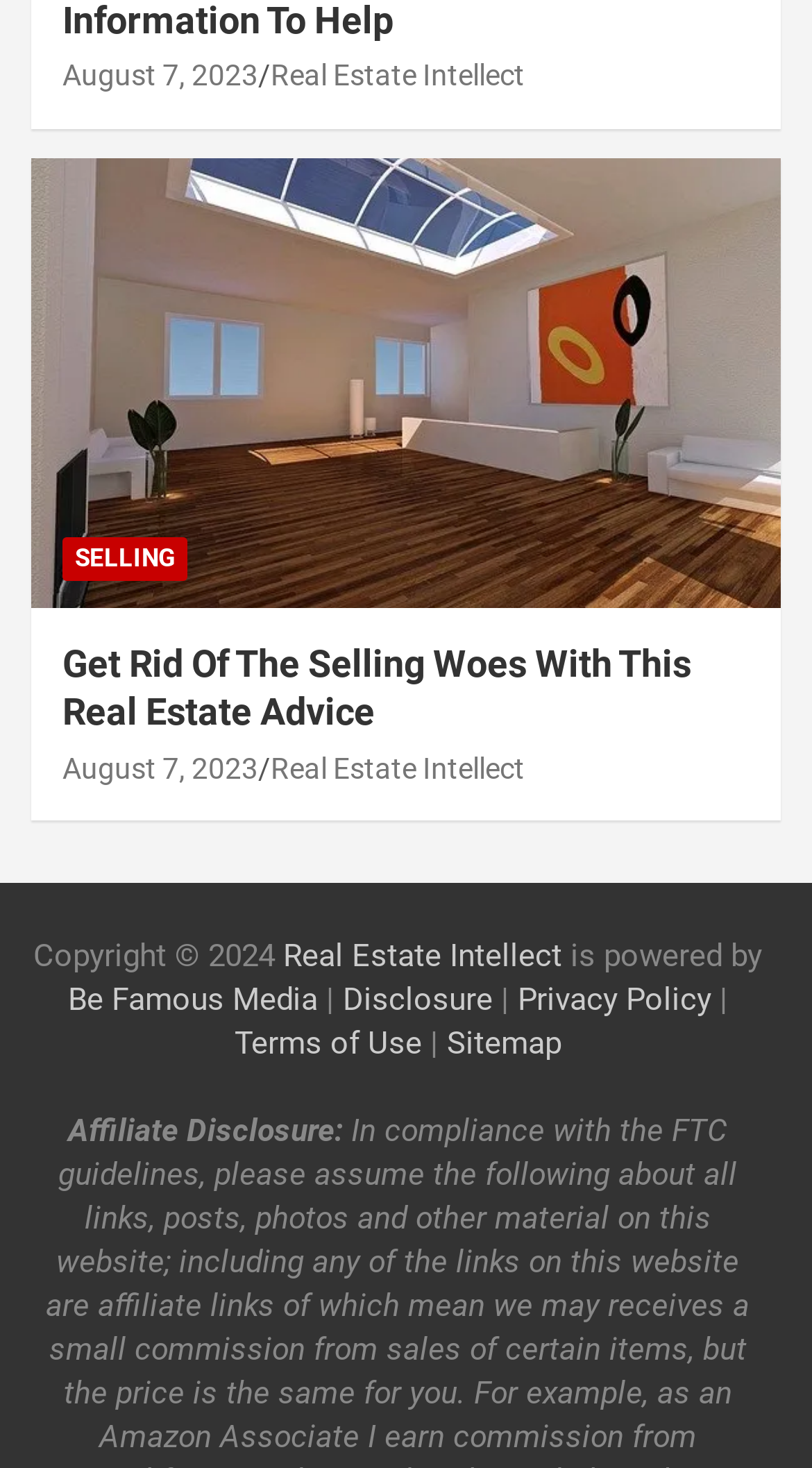Determine the bounding box coordinates for the area that needs to be clicked to fulfill this task: "View career opportunities". The coordinates must be given as four float numbers between 0 and 1, i.e., [left, top, right, bottom].

None